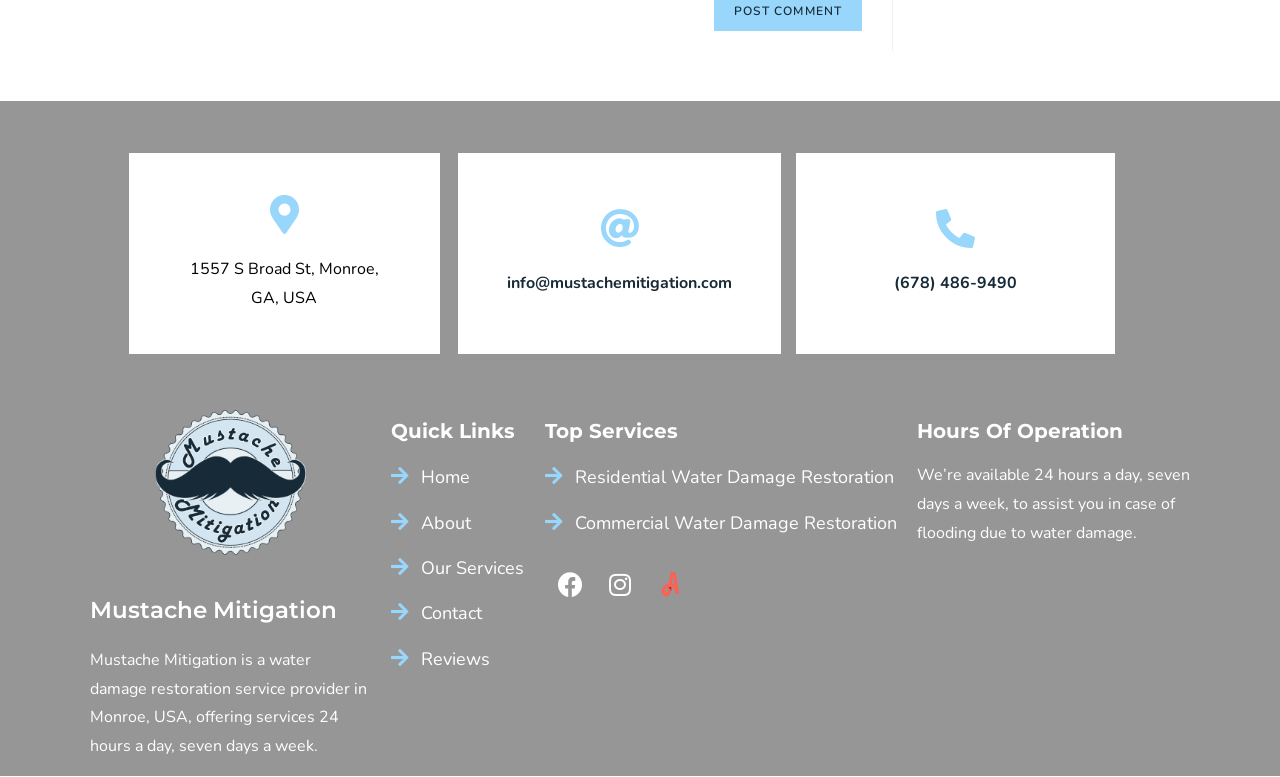What is the address of Mustache Mitigation?
Use the screenshot to answer the question with a single word or phrase.

1557 S Broad St, Monroe, GA, USA